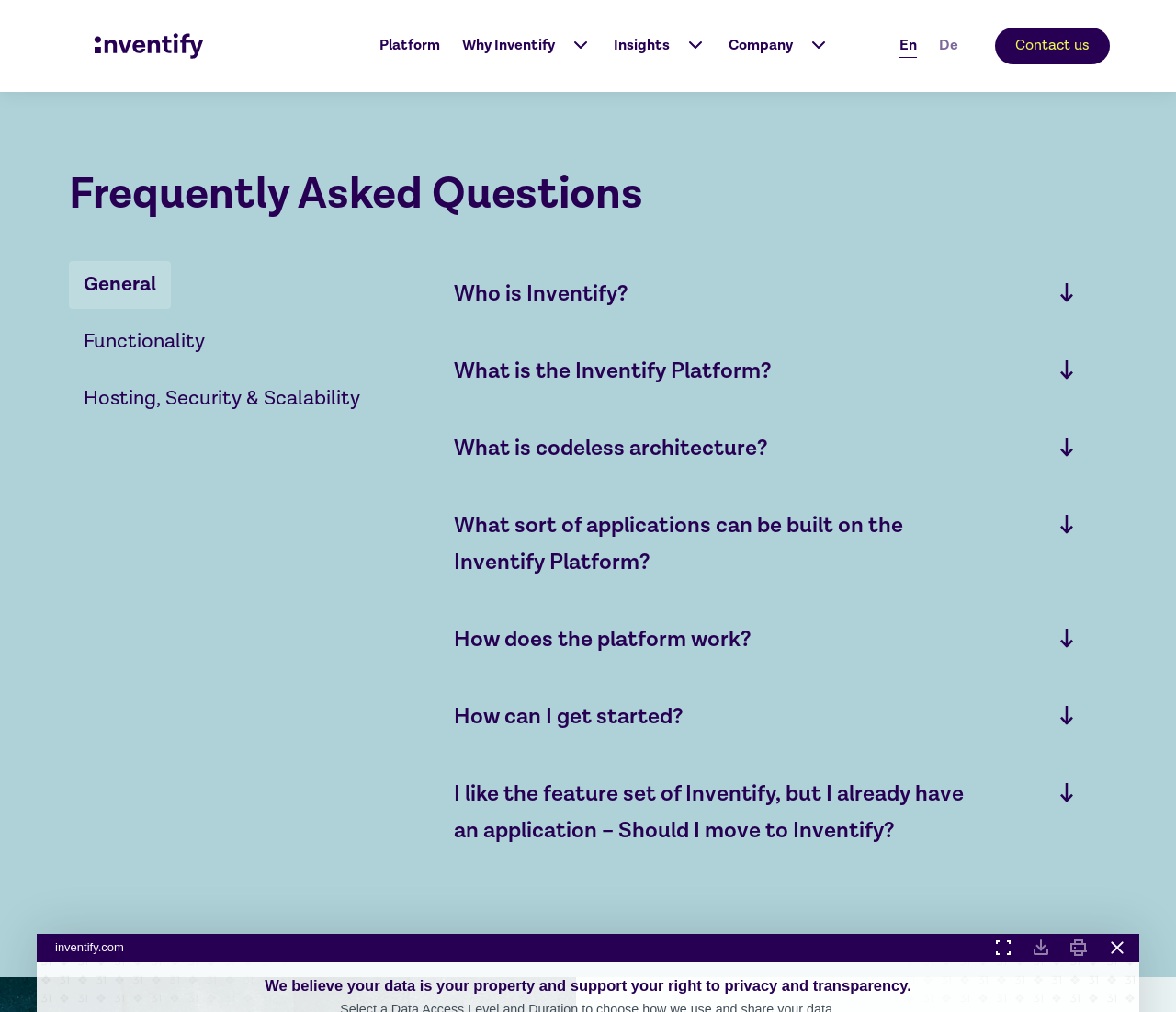Identify the bounding box coordinates of the clickable section necessary to follow the following instruction: "Click on the 'Why Inventify' link". The coordinates should be presented as four float numbers from 0 to 1, i.e., [left, top, right, bottom].

[0.393, 0.035, 0.503, 0.054]